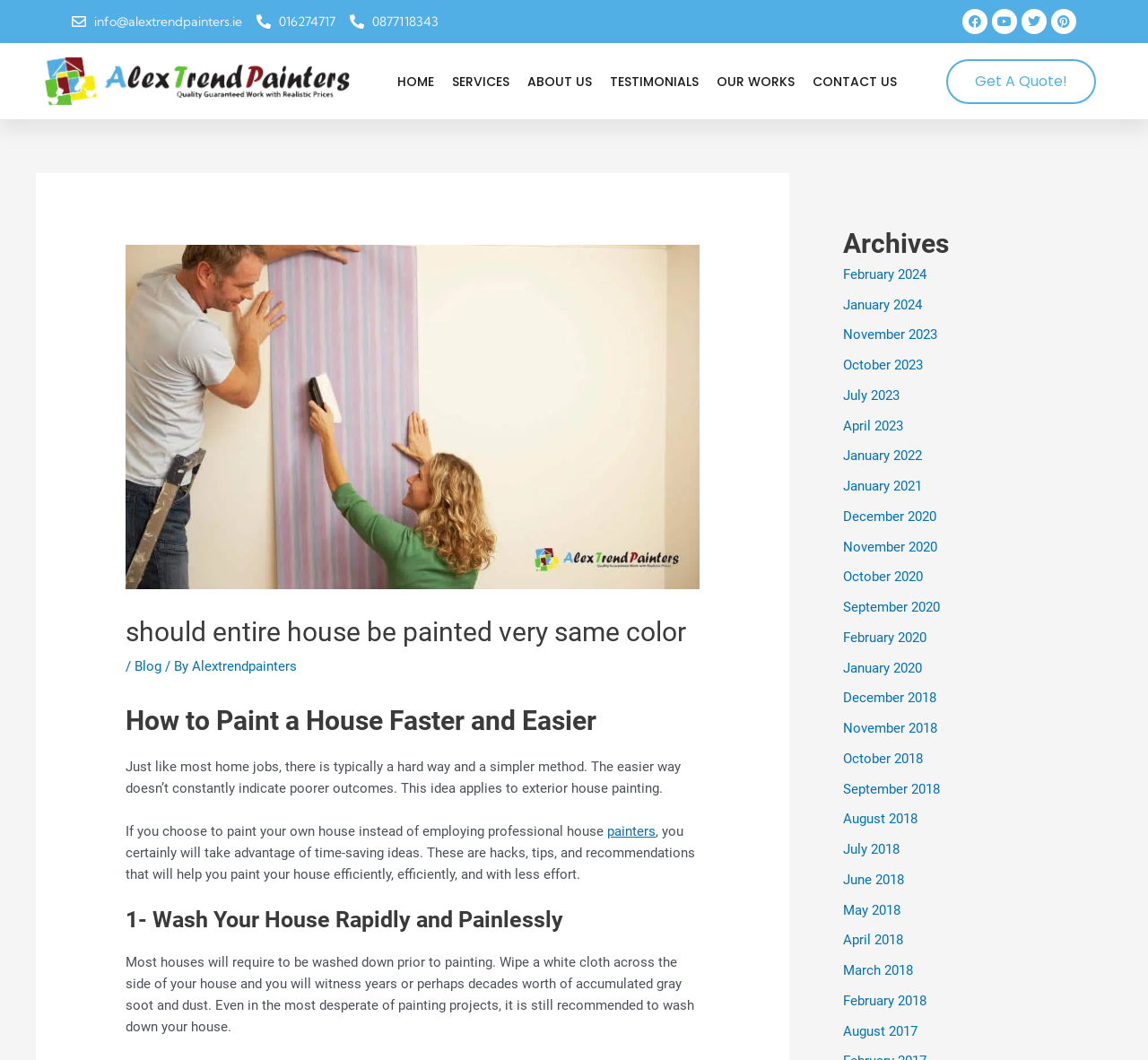Please specify the coordinates of the bounding box for the element that should be clicked to carry out this instruction: "Contact us". The coordinates must be four float numbers between 0 and 1, formatted as [left, top, right, bottom].

[0.707, 0.057, 0.781, 0.096]